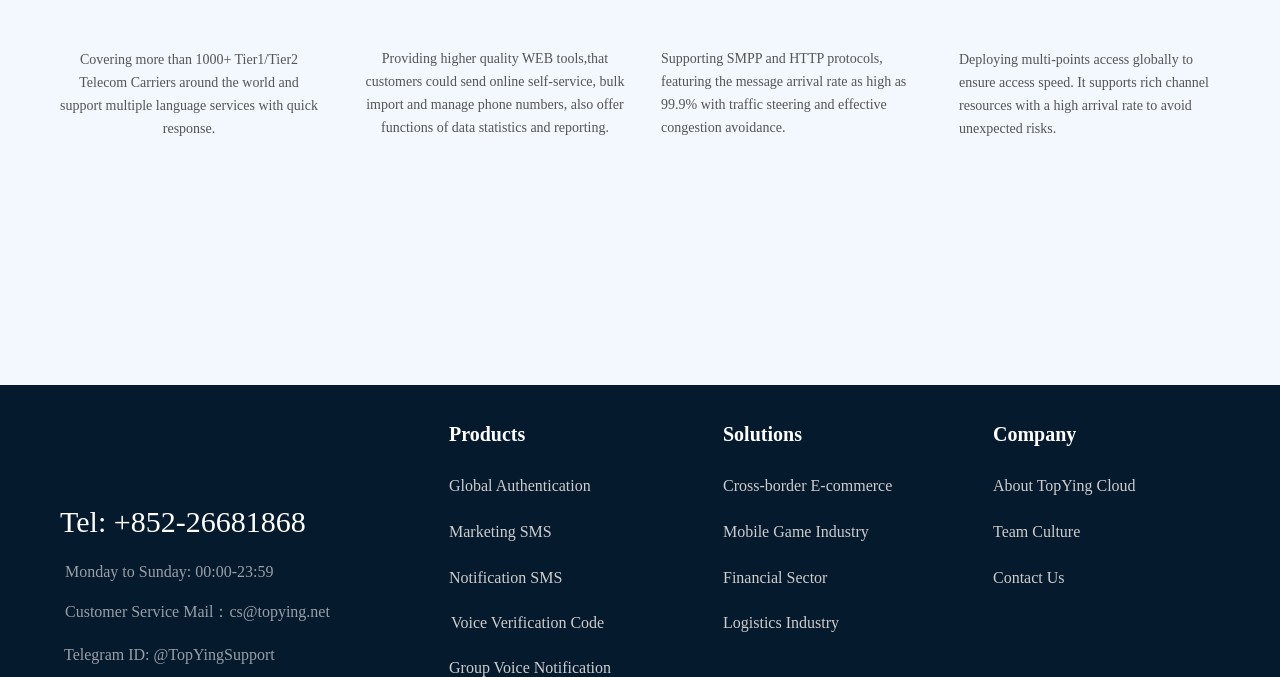Please identify the bounding box coordinates of the area that needs to be clicked to follow this instruction: "Click on About TopYing Cloud".

[0.776, 0.705, 0.887, 0.73]